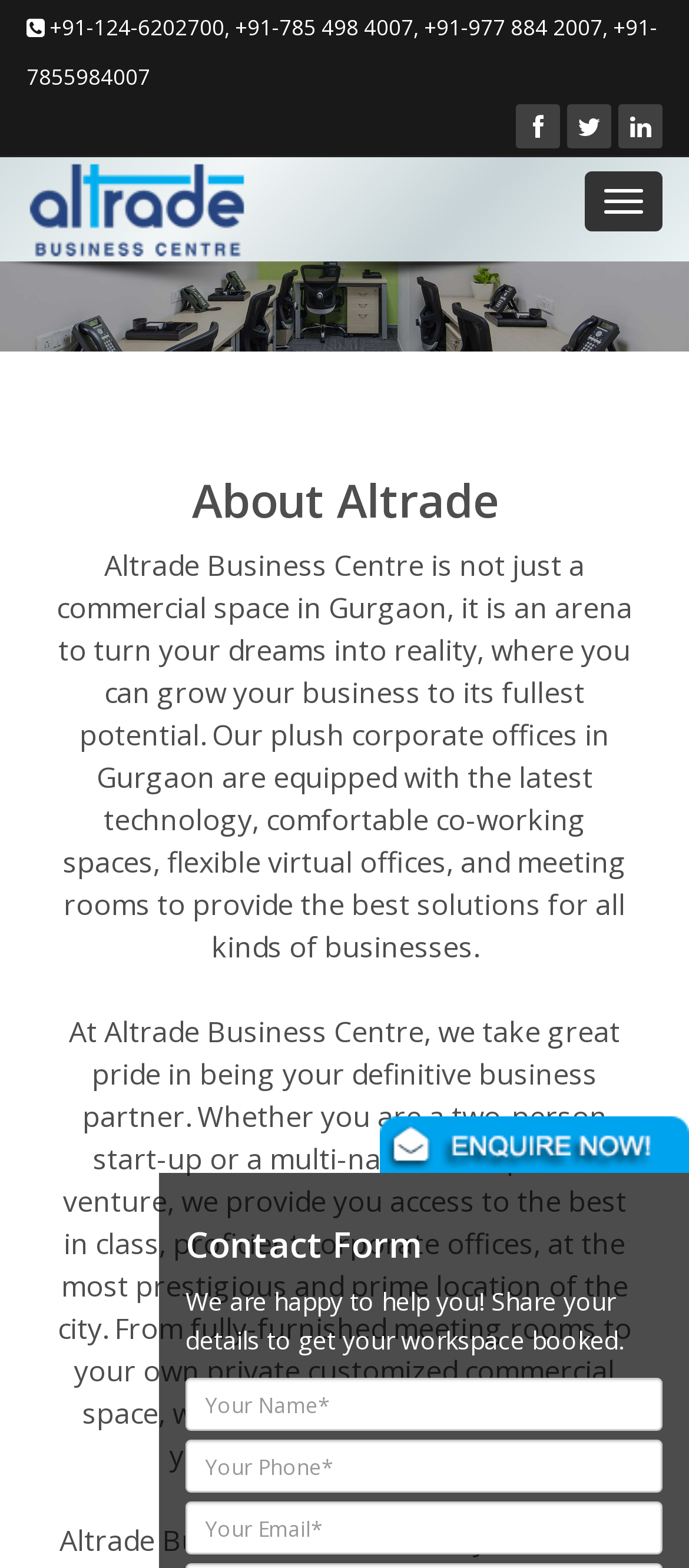Please provide a comprehensive response to the question based on the details in the image: What is the phone number of Altrade Business Centre?

The phone number of Altrade Business Centre can be found at the top of the webpage, in the static text element that contains multiple phone numbers.